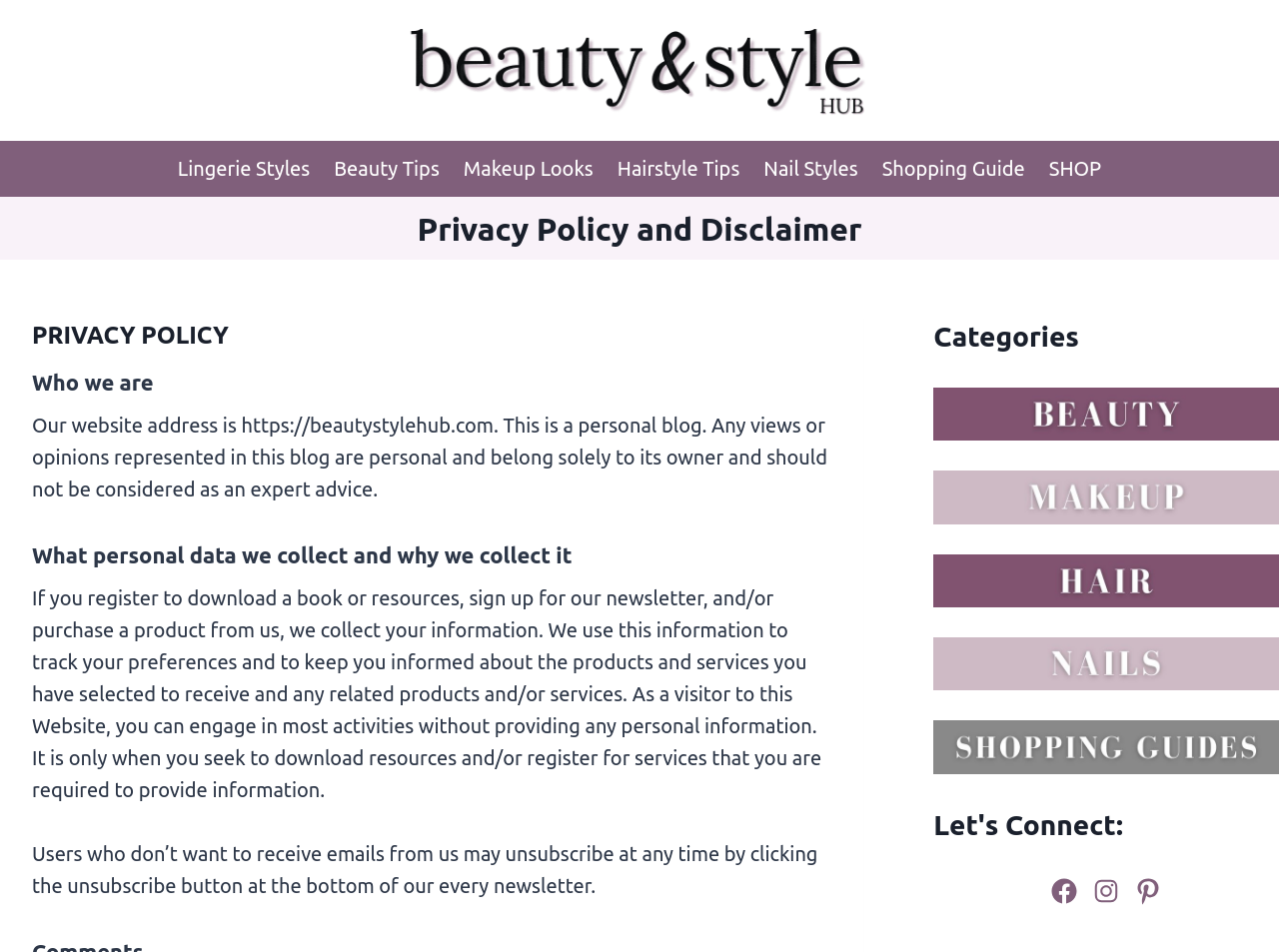Can you determine the bounding box coordinates of the area that needs to be clicked to fulfill the following instruction: "Go to Lingerie Styles page"?

[0.13, 0.147, 0.252, 0.206]